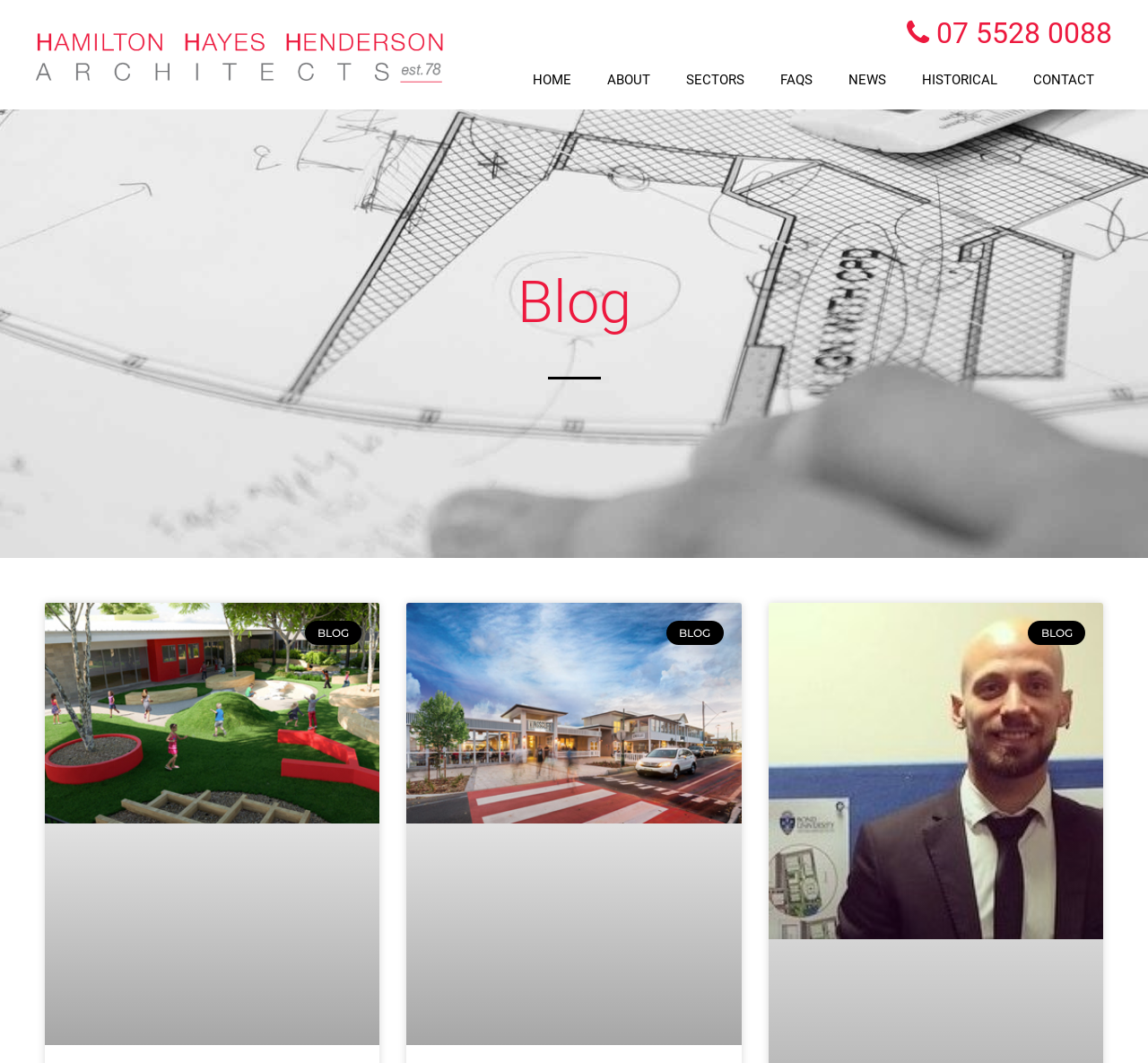How many links are there in the blog section?
Provide a comprehensive and detailed answer to the question.

I counted the number of links in the blog section, which includes three links, each corresponding to a separate blog article or category.